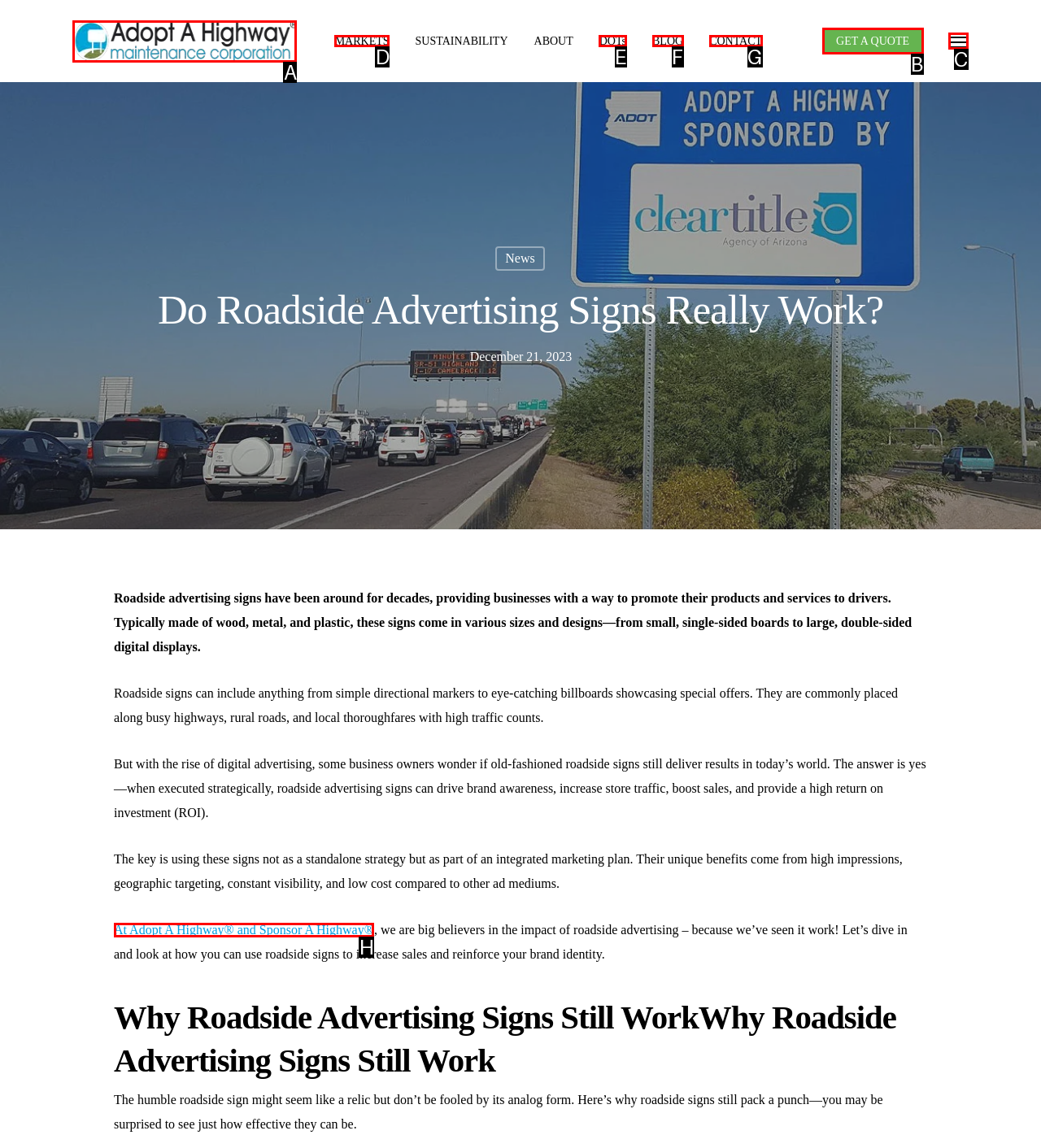For the task "Read about SigenStor", which option's letter should you click? Answer with the letter only.

None